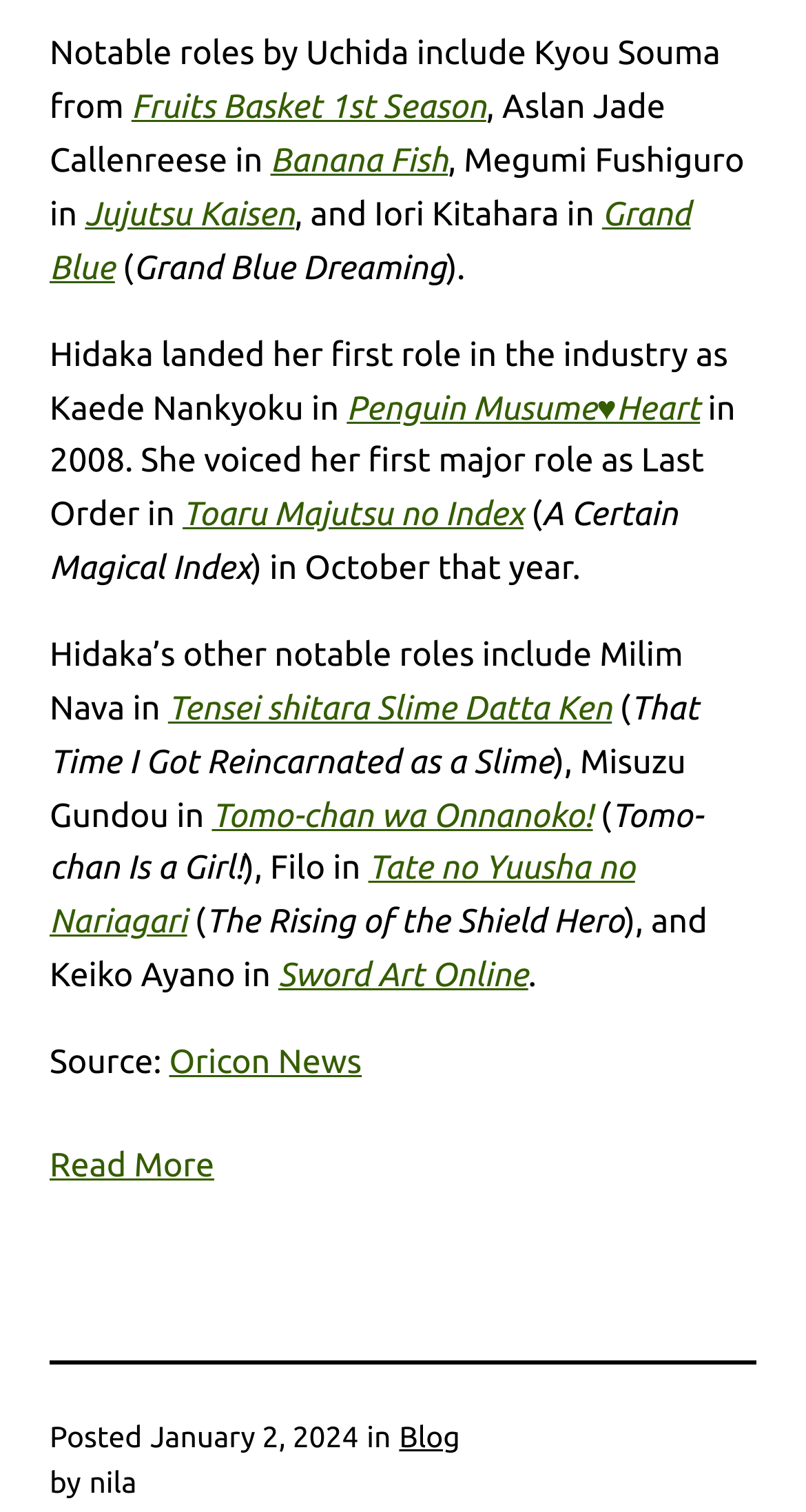Find the UI element described as: "Blog" and predict its bounding box coordinates. Ensure the coordinates are four float numbers between 0 and 1, [left, top, right, bottom].

[0.495, 0.939, 0.571, 0.961]